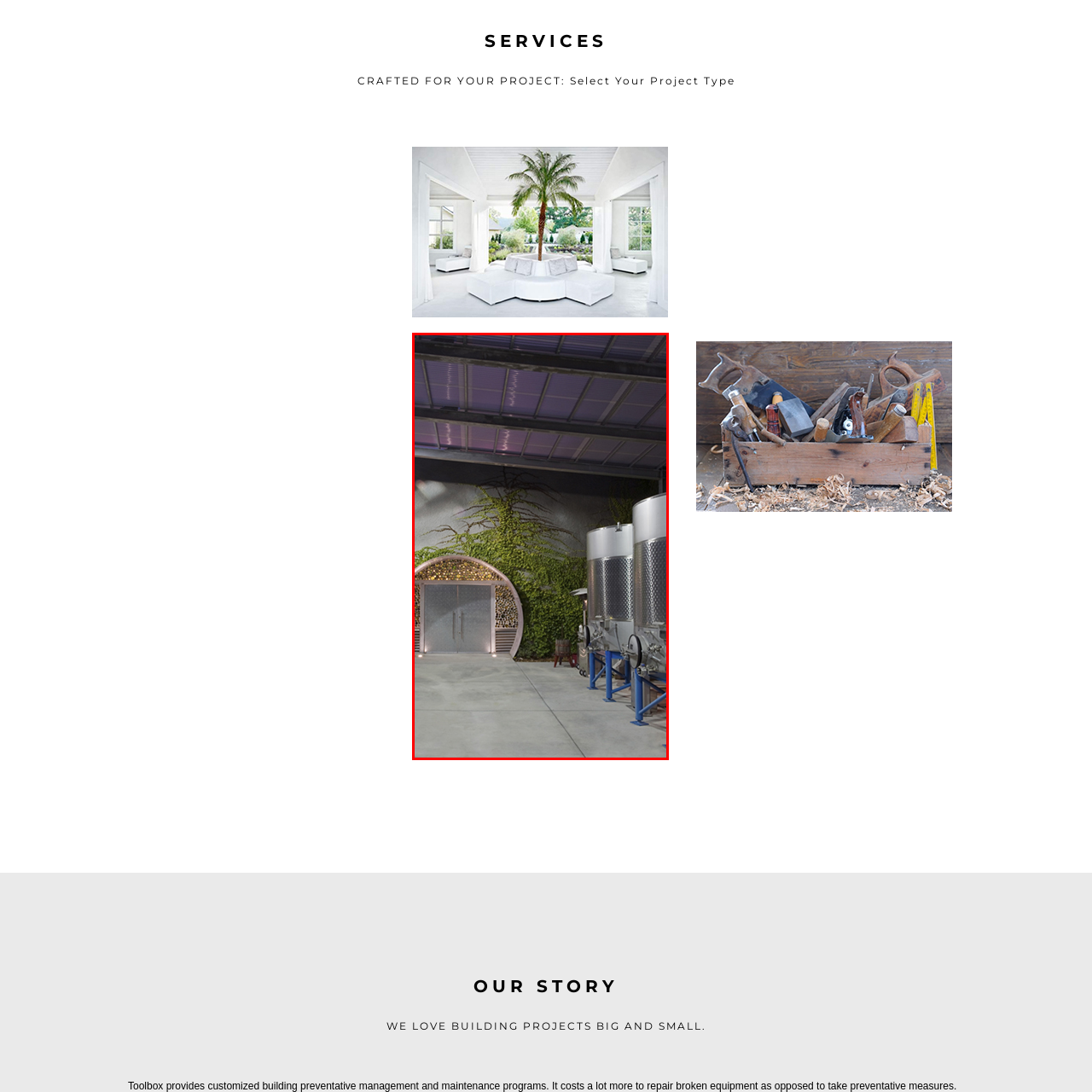What is the purpose of the winery space? Examine the image inside the red bounding box and answer concisely with one word or a short phrase.

Production and visitor experience